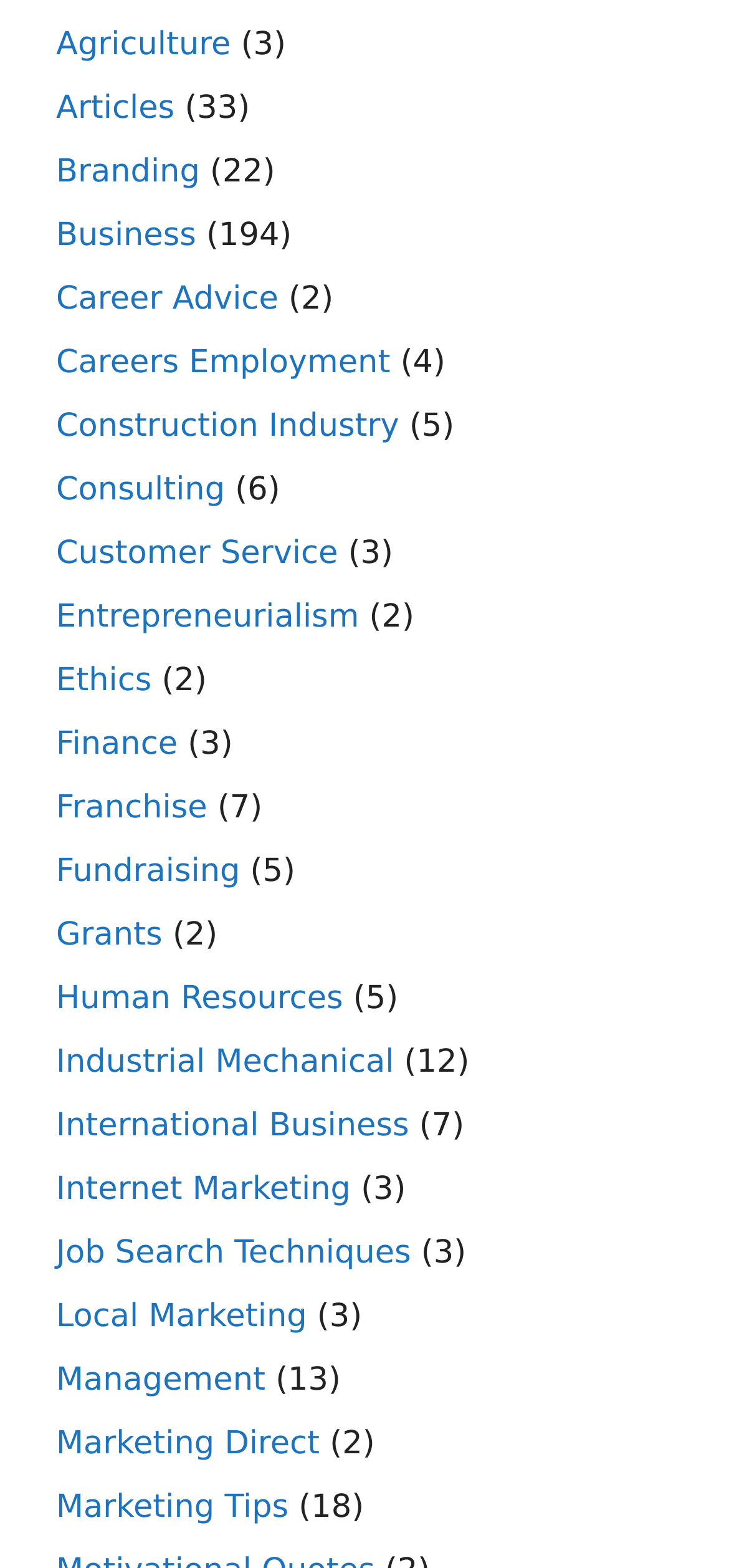Determine the bounding box for the UI element described here: "Ethics".

[0.077, 0.422, 0.208, 0.446]